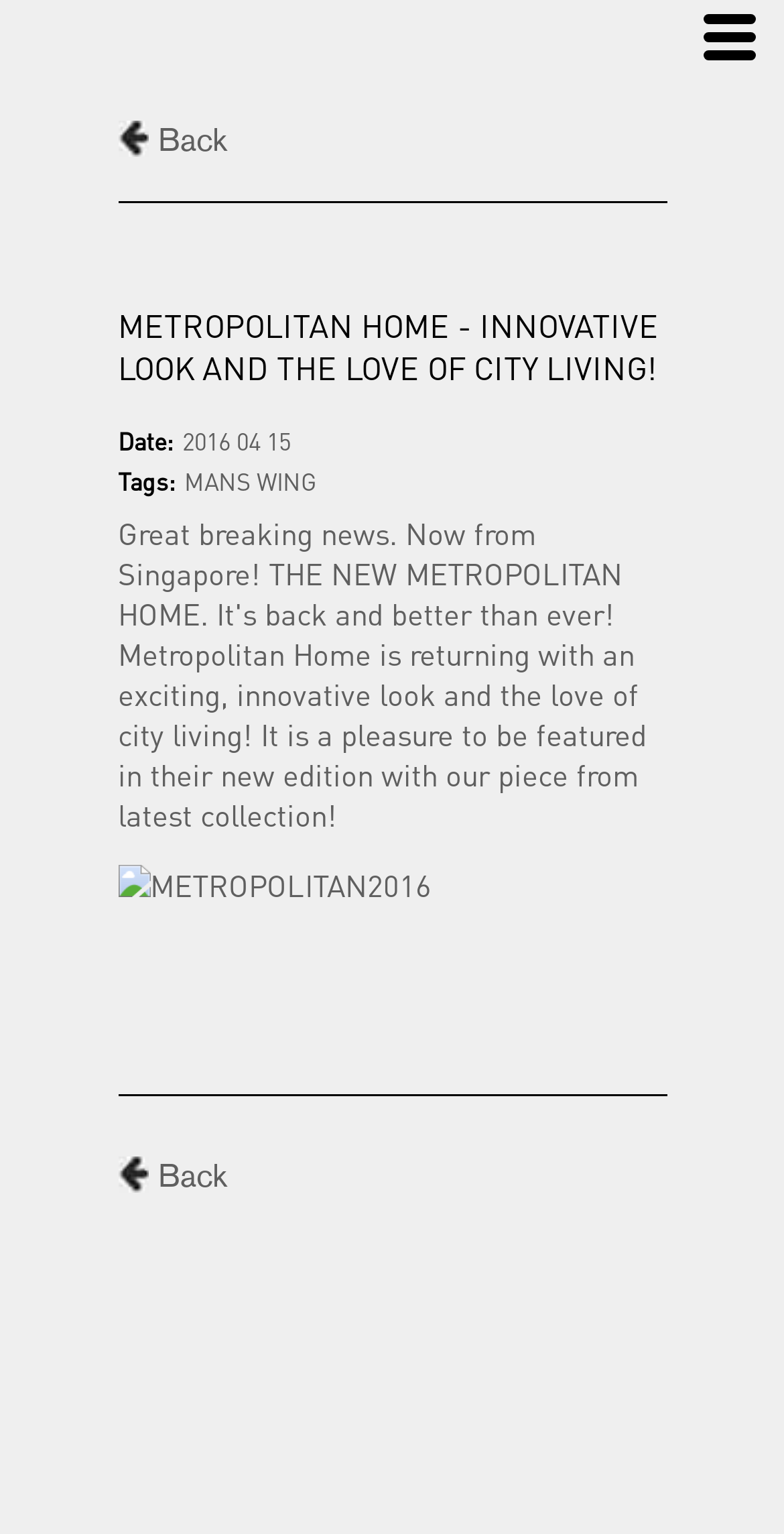Explain in detail what is displayed on the webpage.

The webpage is about EgliDesign, a brand that combines modern art culture with heritage. At the top left of the page, there is a "Back" link. Below it, a prominent header reads "METROPOLITAN HOME - INNOVATIVE LOOK AND THE LOVE OF CITY LIVING!" in a wide section that spans most of the page's width. 

Underneath the header, there is a section with three lines of text. The first line says "Date:", followed by "2016 04 15" on the right. The second line says "Tags:", followed by "MANS WING" on the right. 

Below this section, there is a large image titled "METROPOLITAN2016" that takes up a significant portion of the page's width. At the bottom left of the page, there is another "Back" link, identical to the one at the top.